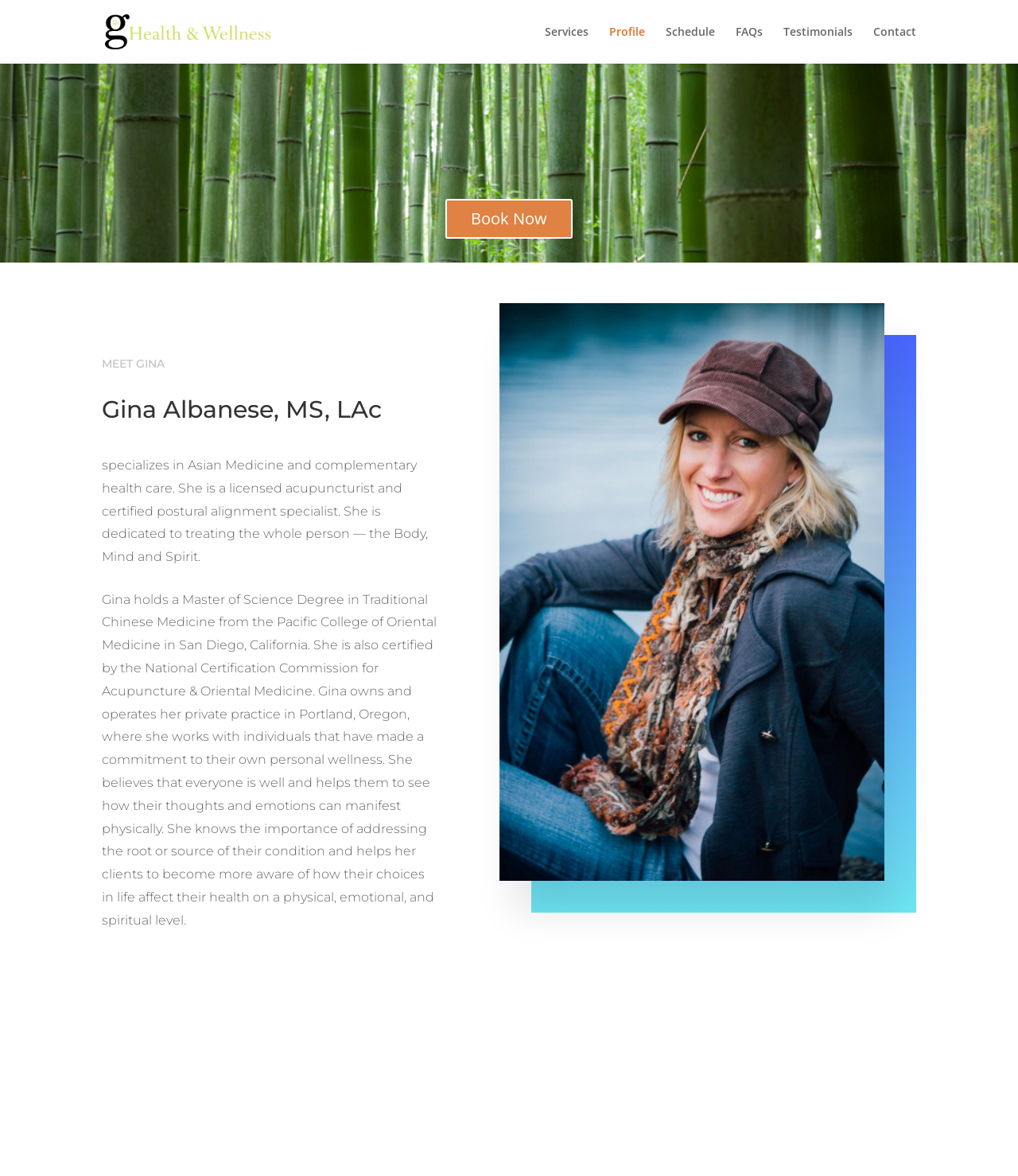Find the bounding box coordinates for the HTML element described in this sentence: "alt="Green Qi"". Provide the coordinates as four float numbers between 0 and 1, in the format [left, top, right, bottom].

[0.103, 0.019, 0.266, 0.032]